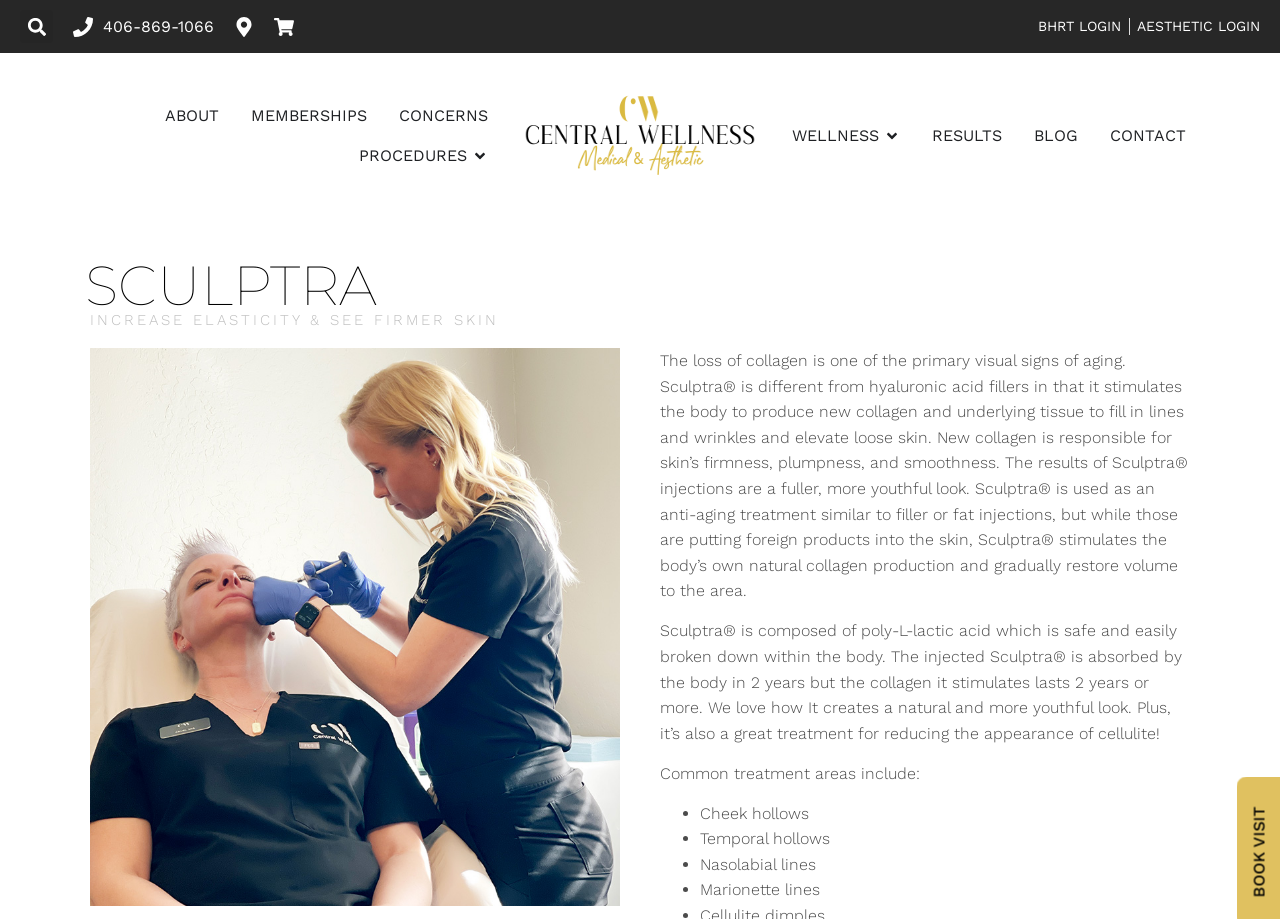Answer the question using only one word or a concise phrase: What is the benefit of Sculptra compared to other fillers?

Stimulates natural collagen production